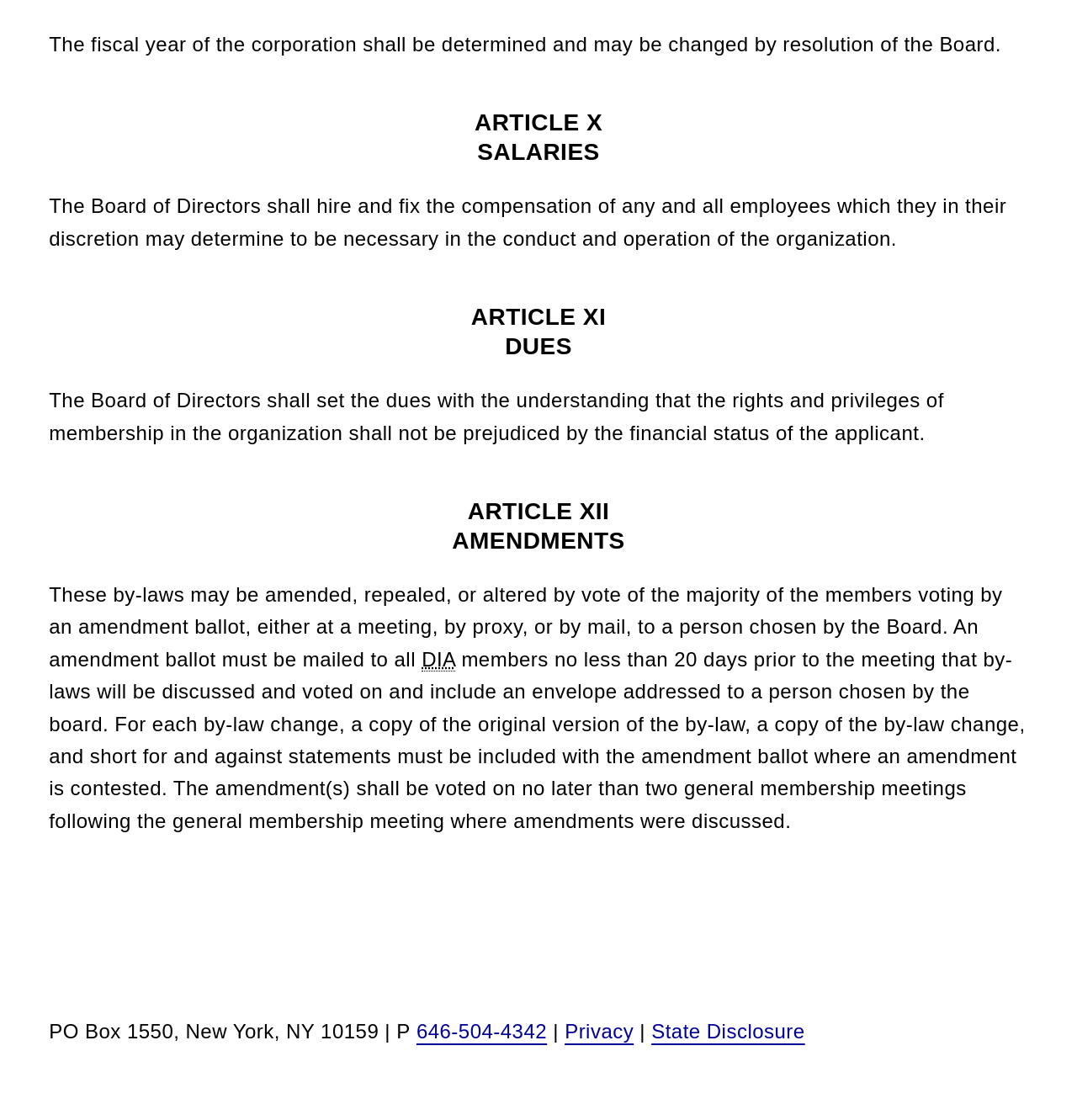Please find the bounding box for the following UI element description. Provide the coordinates in (top-left x, top-left y, bottom-right x, bottom-right y) format, with values between 0 and 1: www.bchu.org/COVID19Vaccines

None